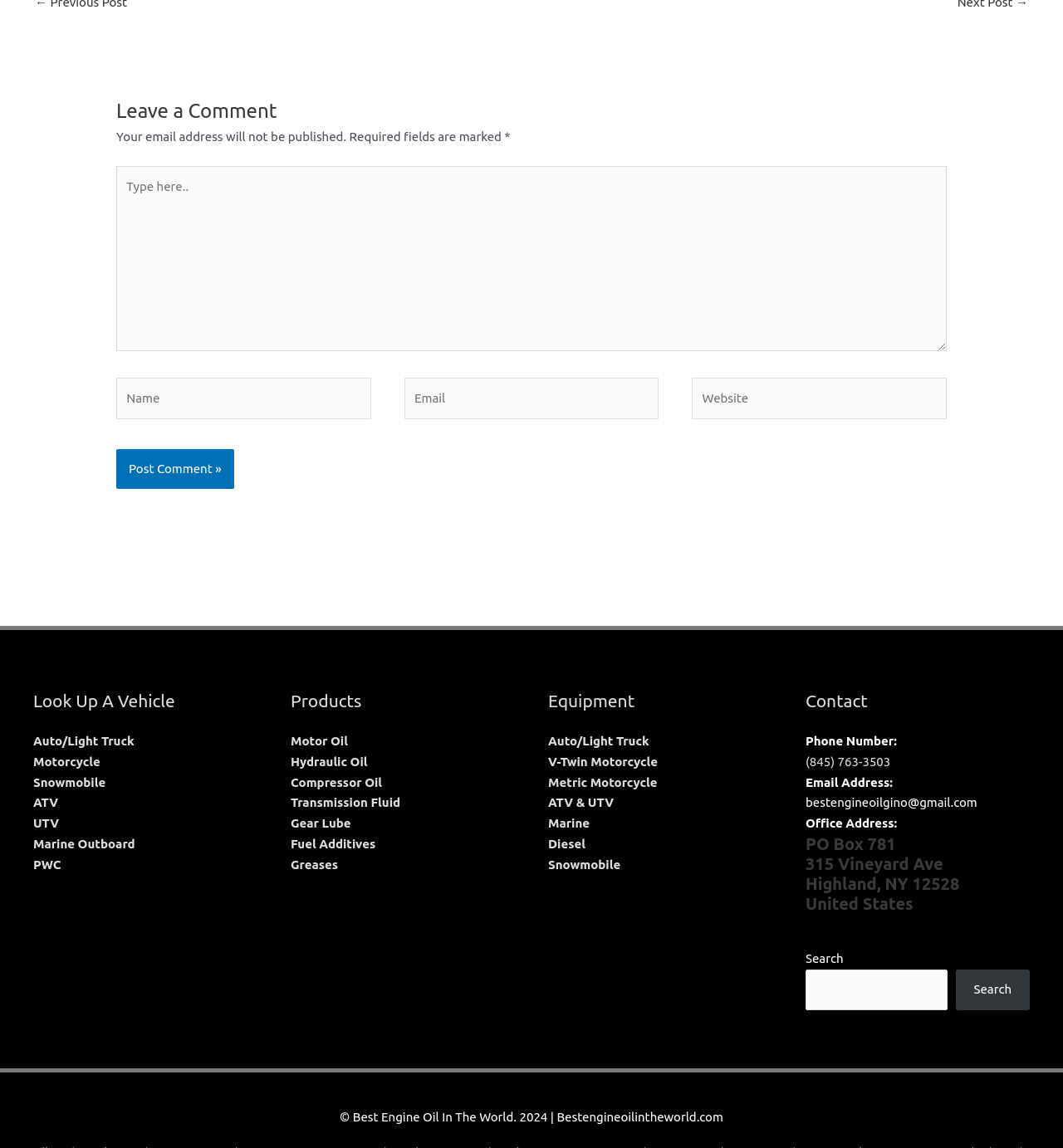What is the purpose of the 'Post Comment' button? Look at the image and give a one-word or short phrase answer.

To submit a comment